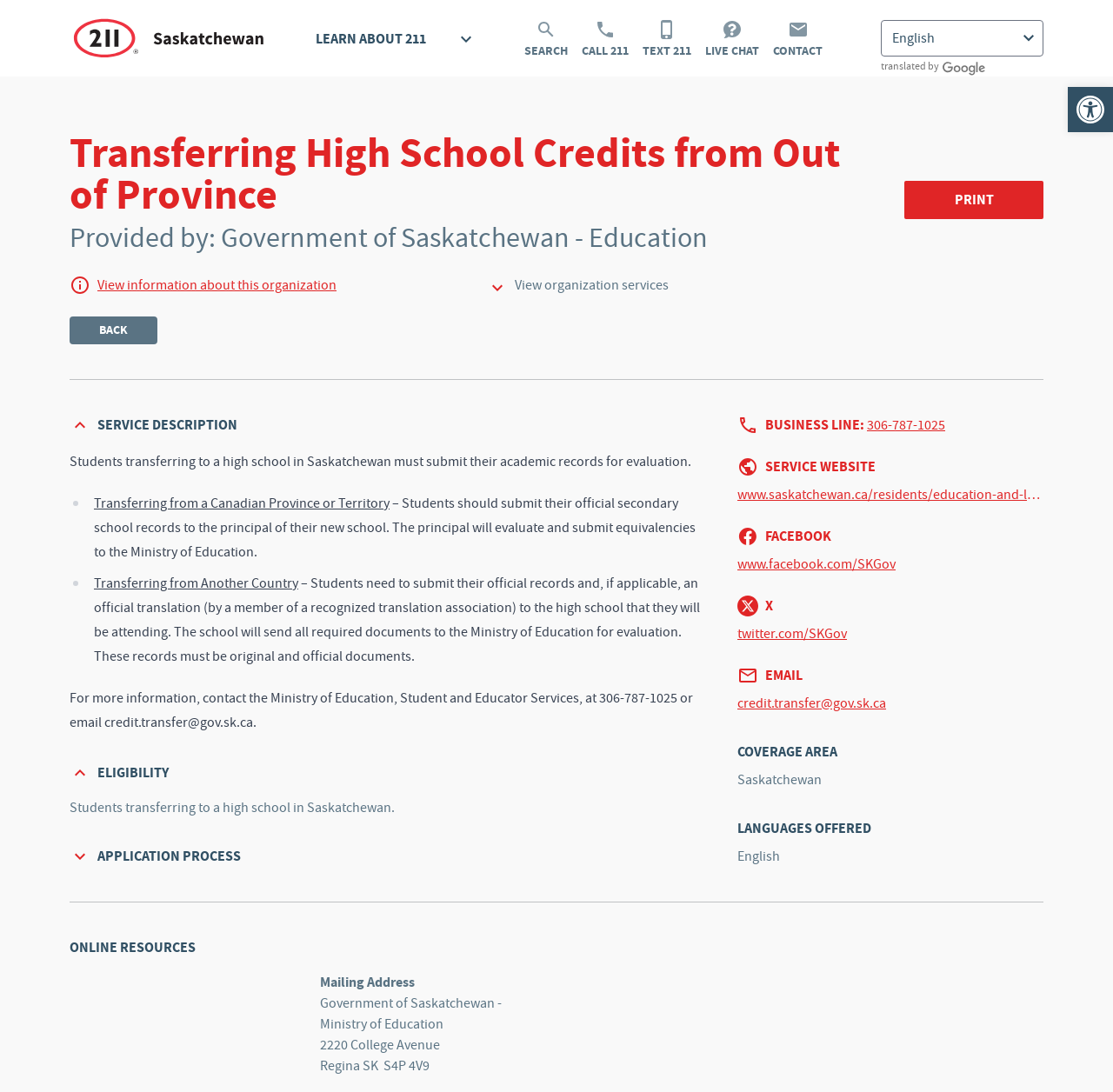Locate the bounding box coordinates of the element's region that should be clicked to carry out the following instruction: "View information about this organization". The coordinates need to be four float numbers between 0 and 1, i.e., [left, top, right, bottom].

[0.088, 0.253, 0.302, 0.269]